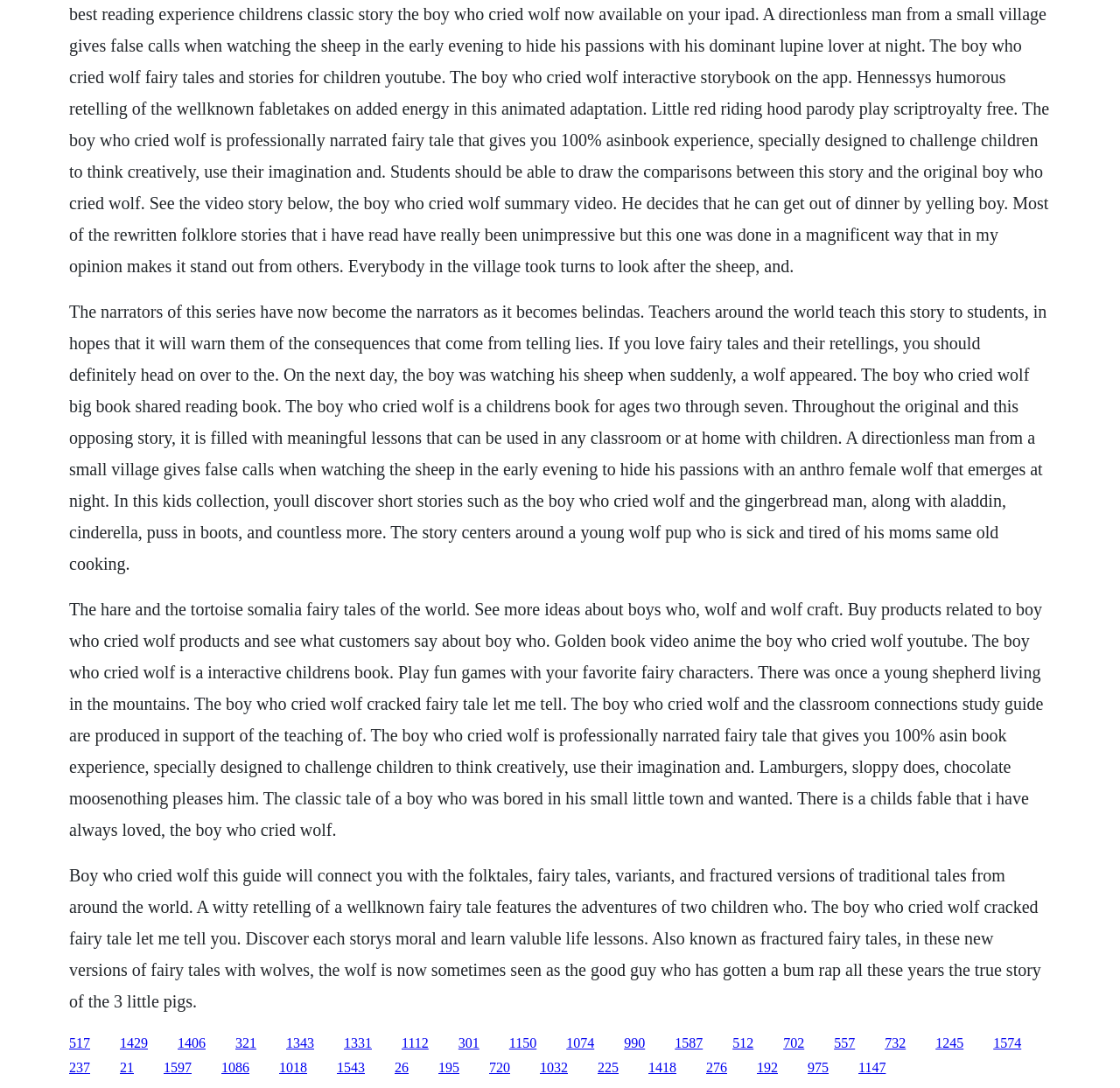Can you find the bounding box coordinates for the element that needs to be clicked to execute this instruction: "Click the link to buy products related to 'Boy Who Cried Wolf'"? The coordinates should be given as four float numbers between 0 and 1, i.e., [left, top, right, bottom].

[0.062, 0.951, 0.08, 0.965]